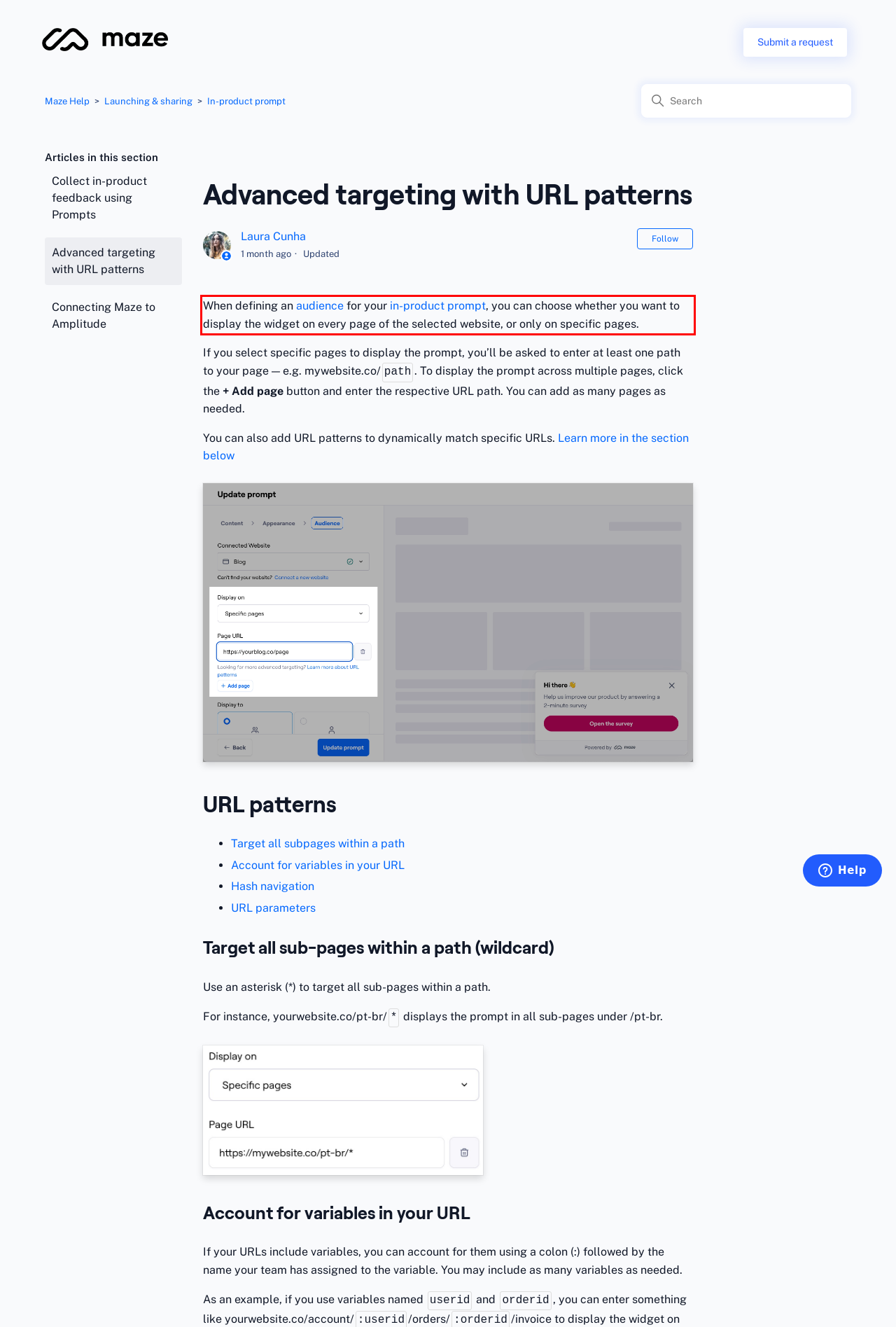You are given a screenshot showing a webpage with a red bounding box. Perform OCR to capture the text within the red bounding box.

When defining an audience for your in-product prompt, you can choose whether you want to display the widget on every page of the selected website, or only on specific pages.